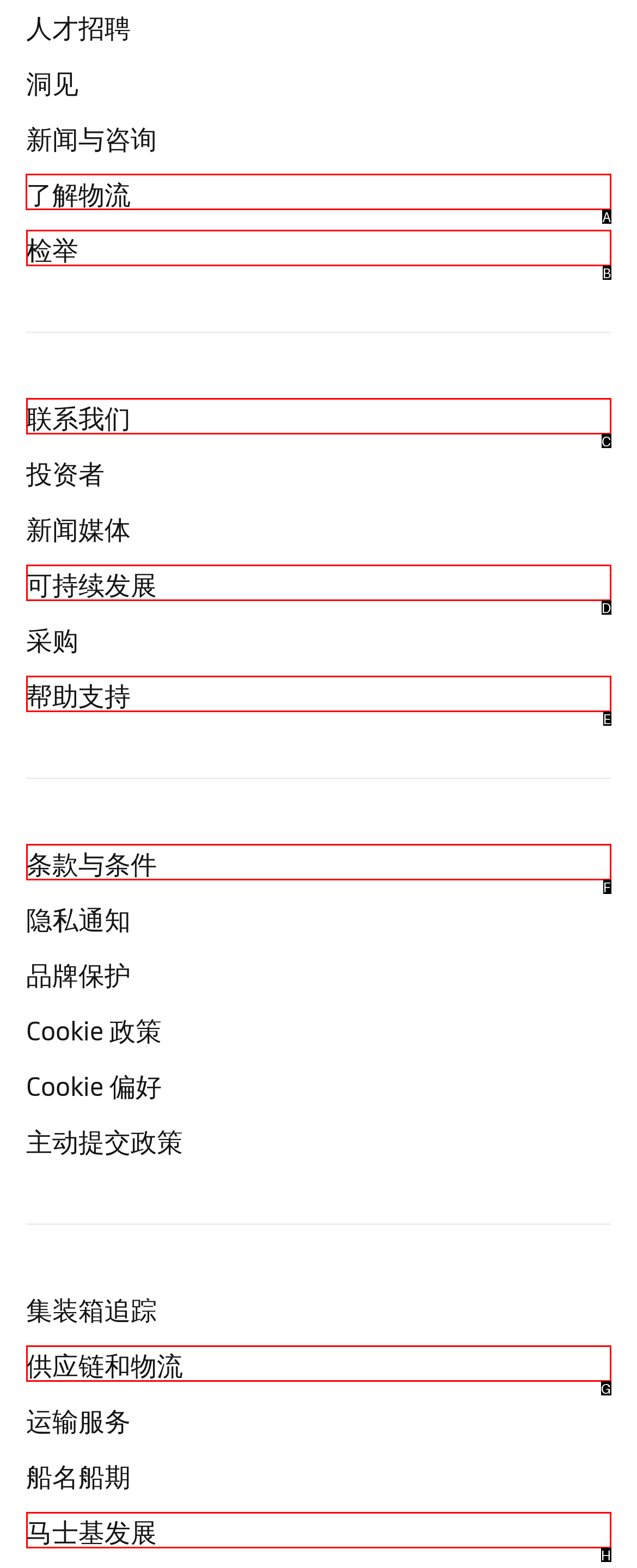Tell me which one HTML element you should click to complete the following task: Learn about logistics
Answer with the option's letter from the given choices directly.

A